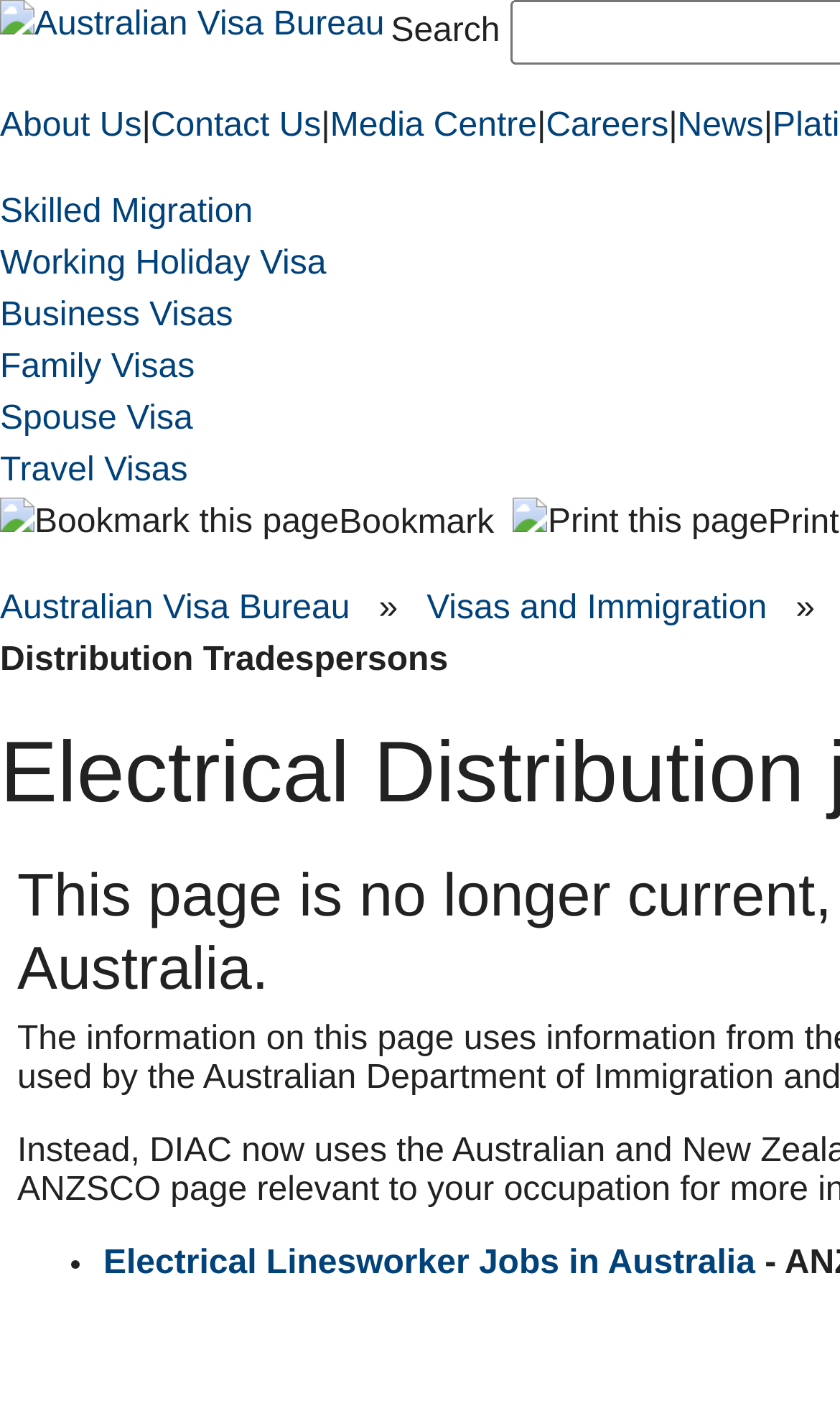Calculate the bounding box coordinates for the UI element based on the following description: "Electrical Linesworker Jobs in Australia". Ensure the coordinates are four float numbers between 0 and 1, i.e., [left, top, right, bottom].

[0.123, 0.88, 0.899, 0.906]